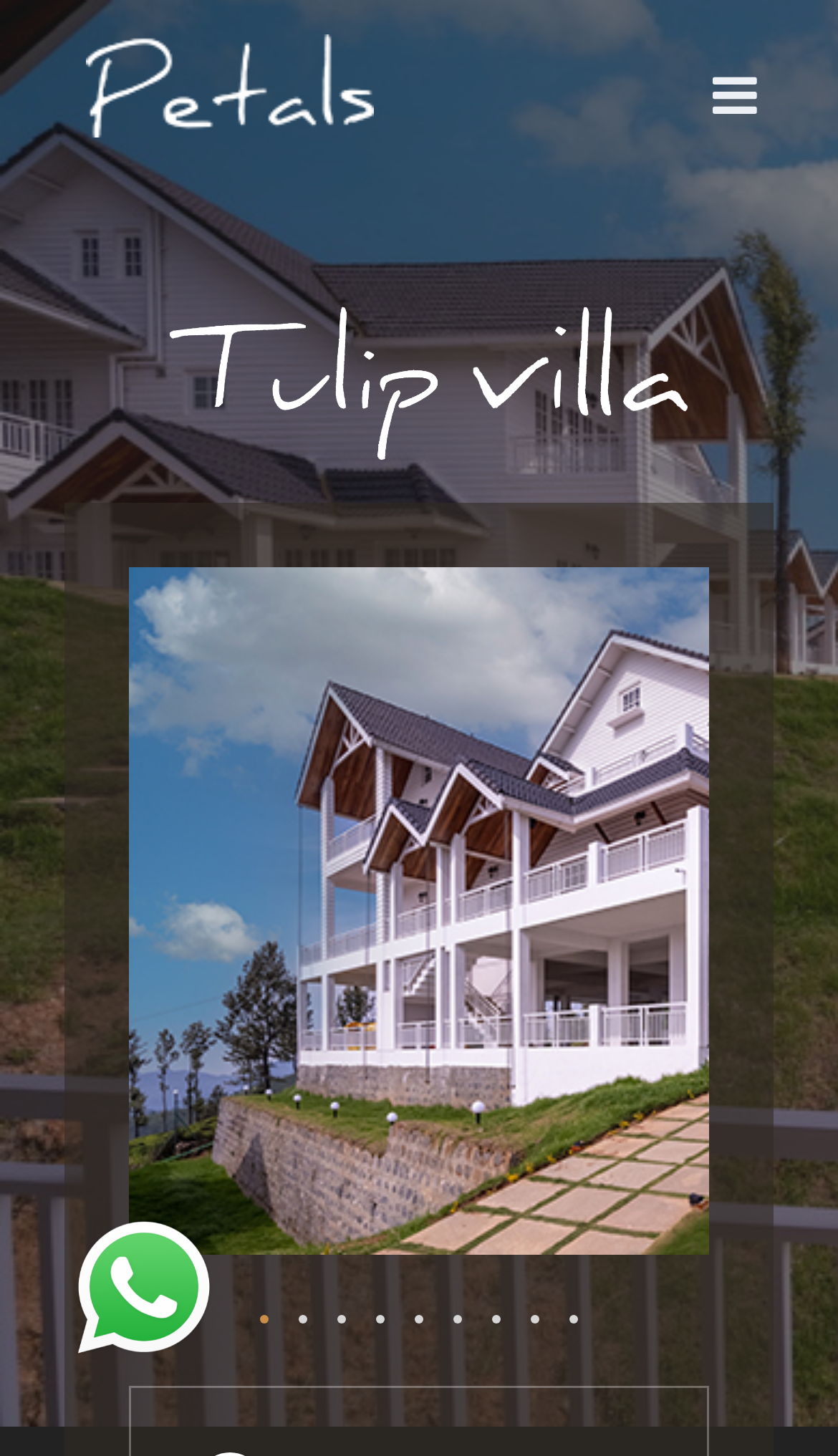What is the purpose of the buttons at the bottom?
Refer to the image and provide a one-word or short phrase answer.

Navigation